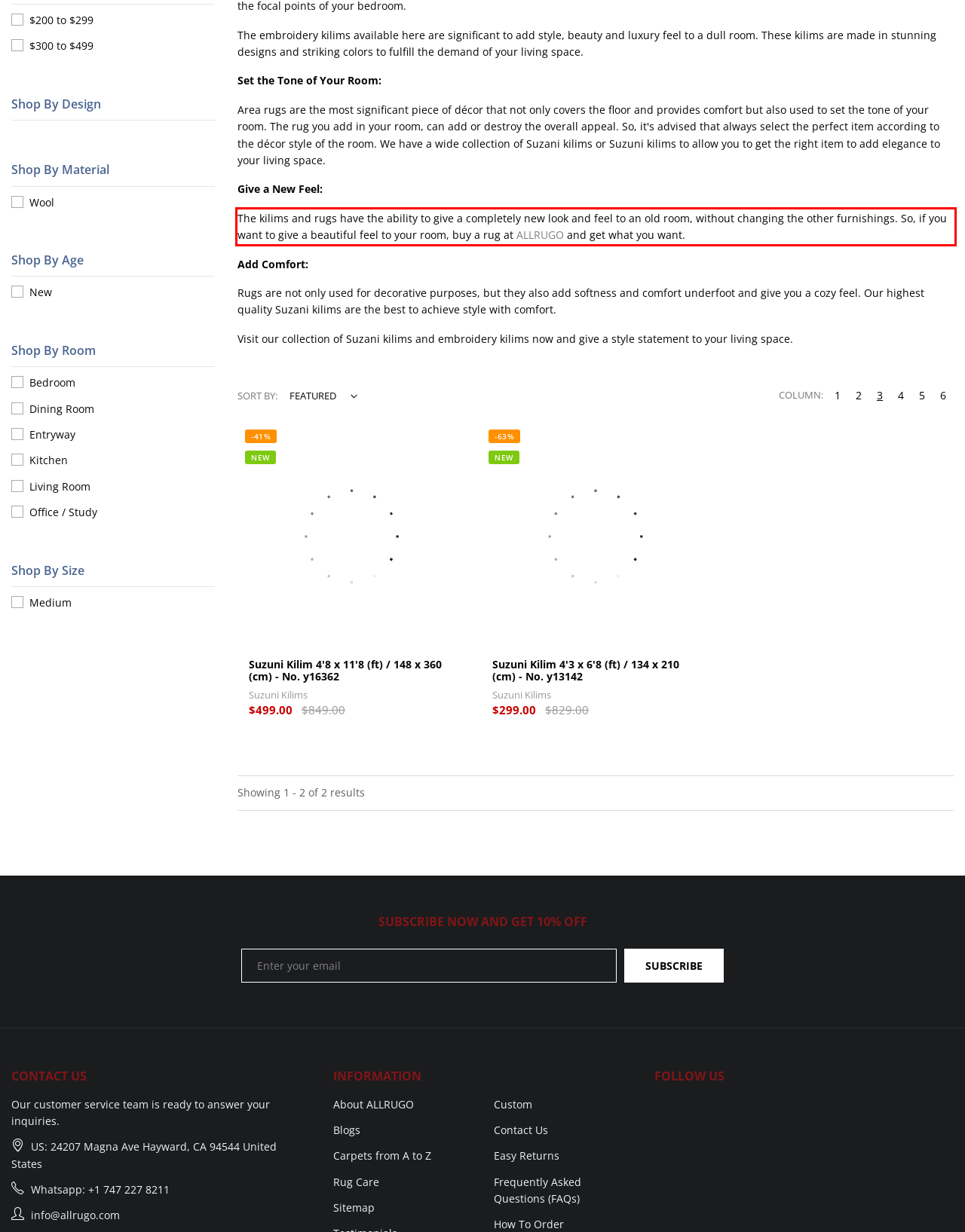Look at the provided screenshot of the webpage and perform OCR on the text within the red bounding box.

The kilims and rugs have the ability to give a completely new look and feel to an old room, without changing the other furnishings. So, if you want to give a beautiful feel to your room, buy a rug at ALLRUGO and get what you want.